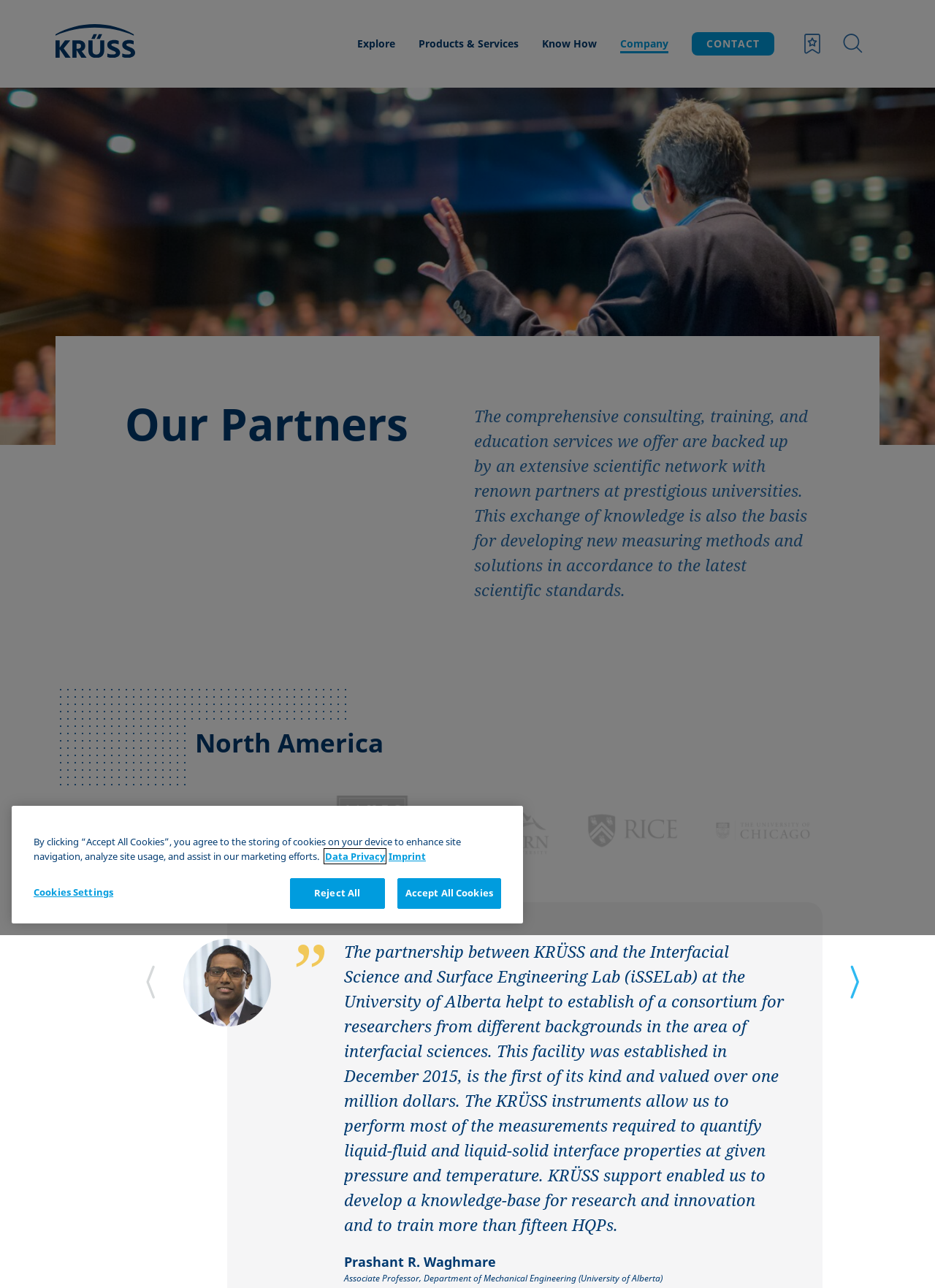Use a single word or phrase to answer the following:
What is the name of the lab at the University of Alberta?

iSSELab